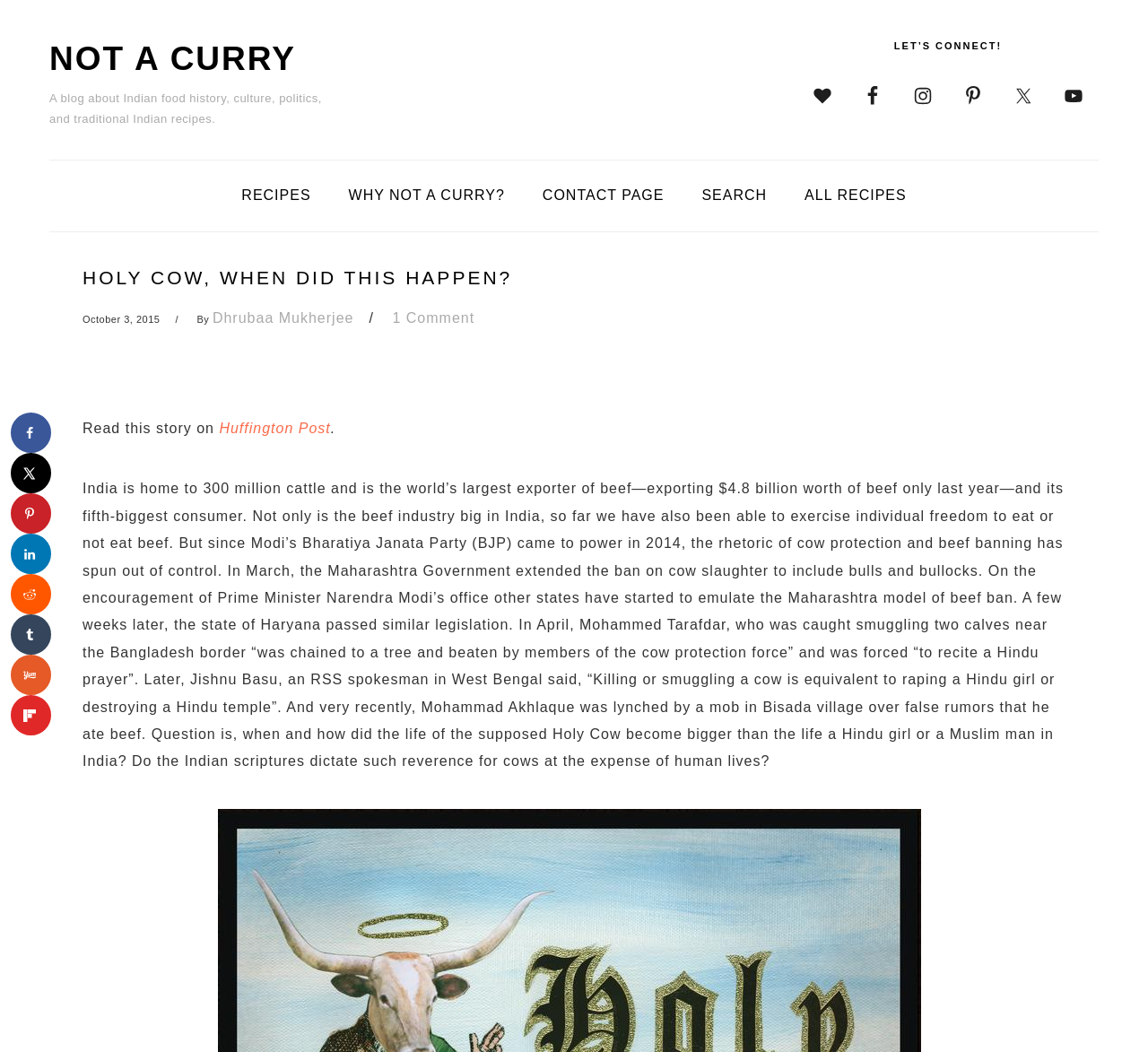Who is the author of the article?
Please describe in detail the information shown in the image to answer the question.

The author's name, Dhrubaa Mukherjee, can be found below the title of the article, along with the date of publication and a link to the original article on Huffington Post.